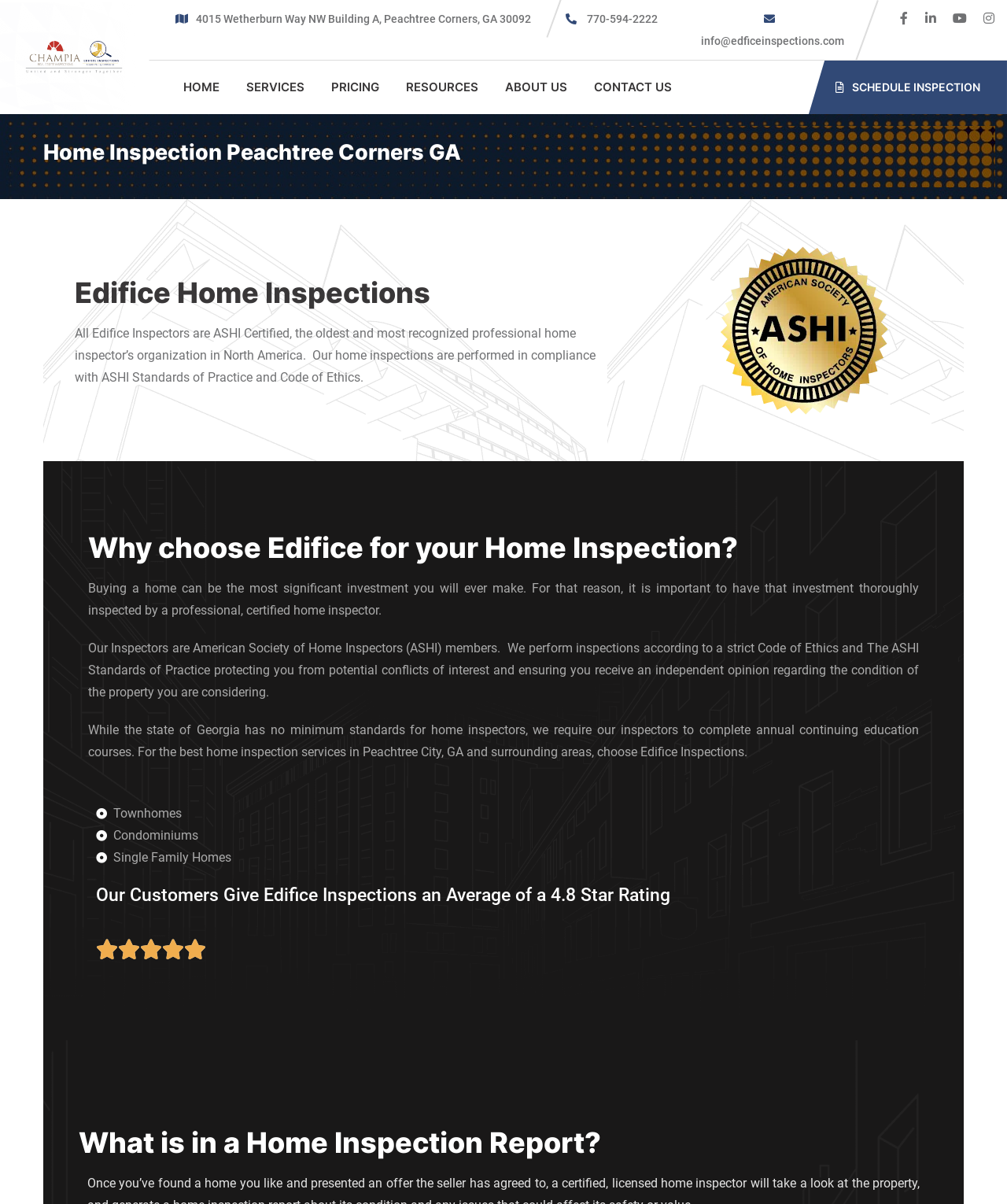Provide the bounding box coordinates for the UI element that is described as: "Resources".

[0.396, 0.05, 0.483, 0.095]